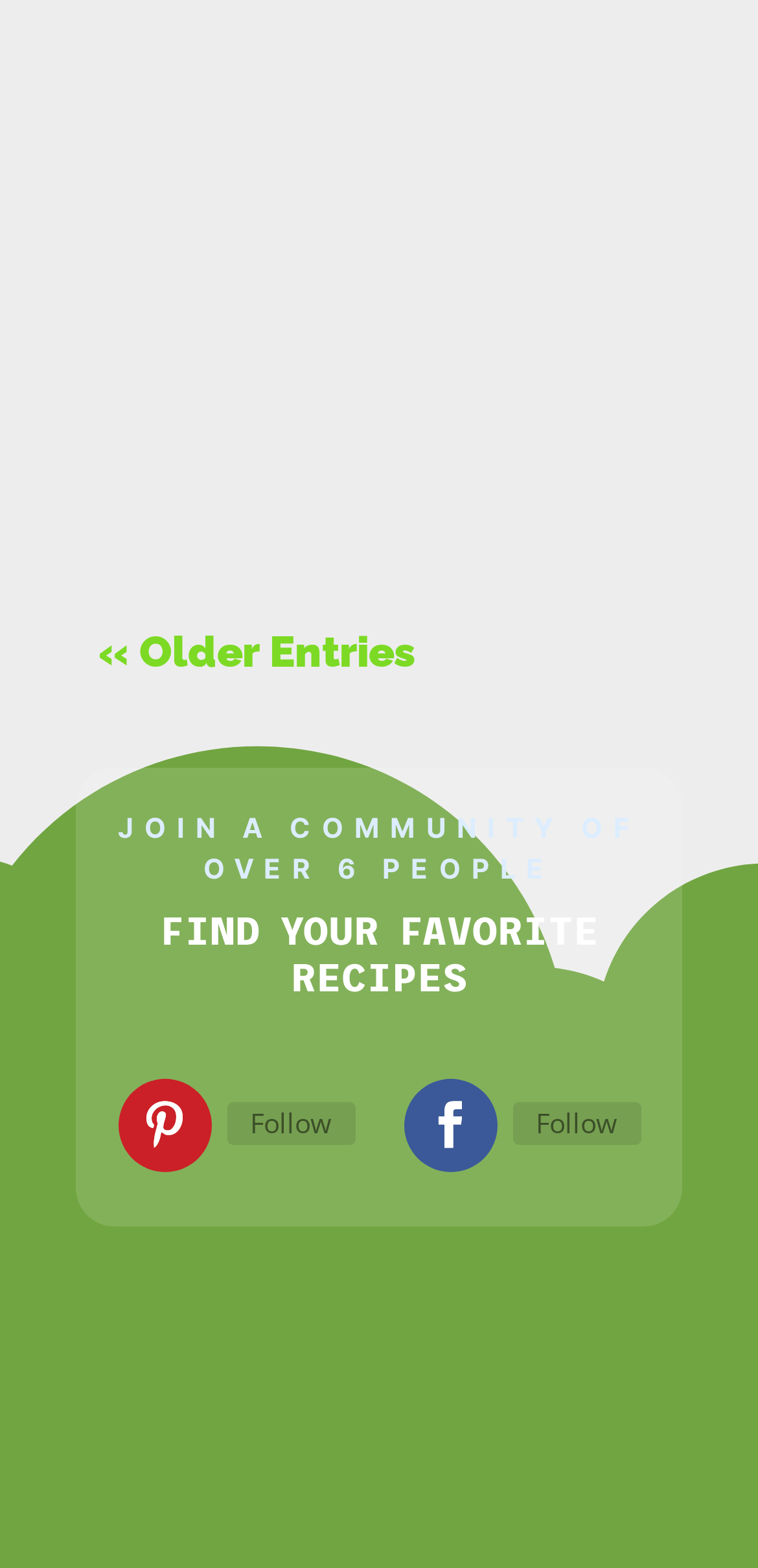Find the bounding box coordinates for the HTML element described as: "« Older Entries". The coordinates should consist of four float values between 0 and 1, i.e., [left, top, right, bottom].

[0.13, 0.399, 0.548, 0.431]